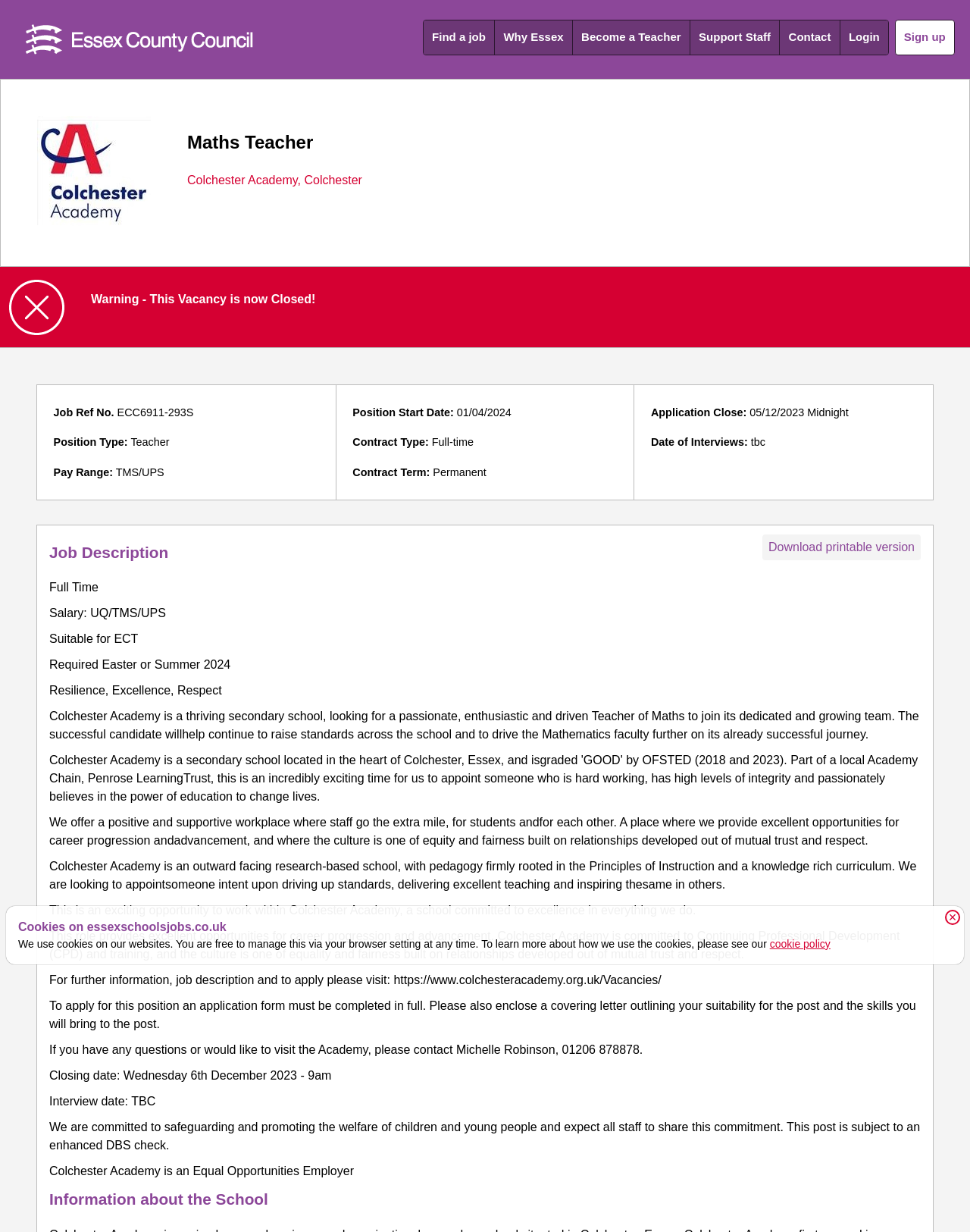Kindly determine the bounding box coordinates for the clickable area to achieve the given instruction: "Click the 'Become a Teacher' link".

[0.591, 0.016, 0.711, 0.044]